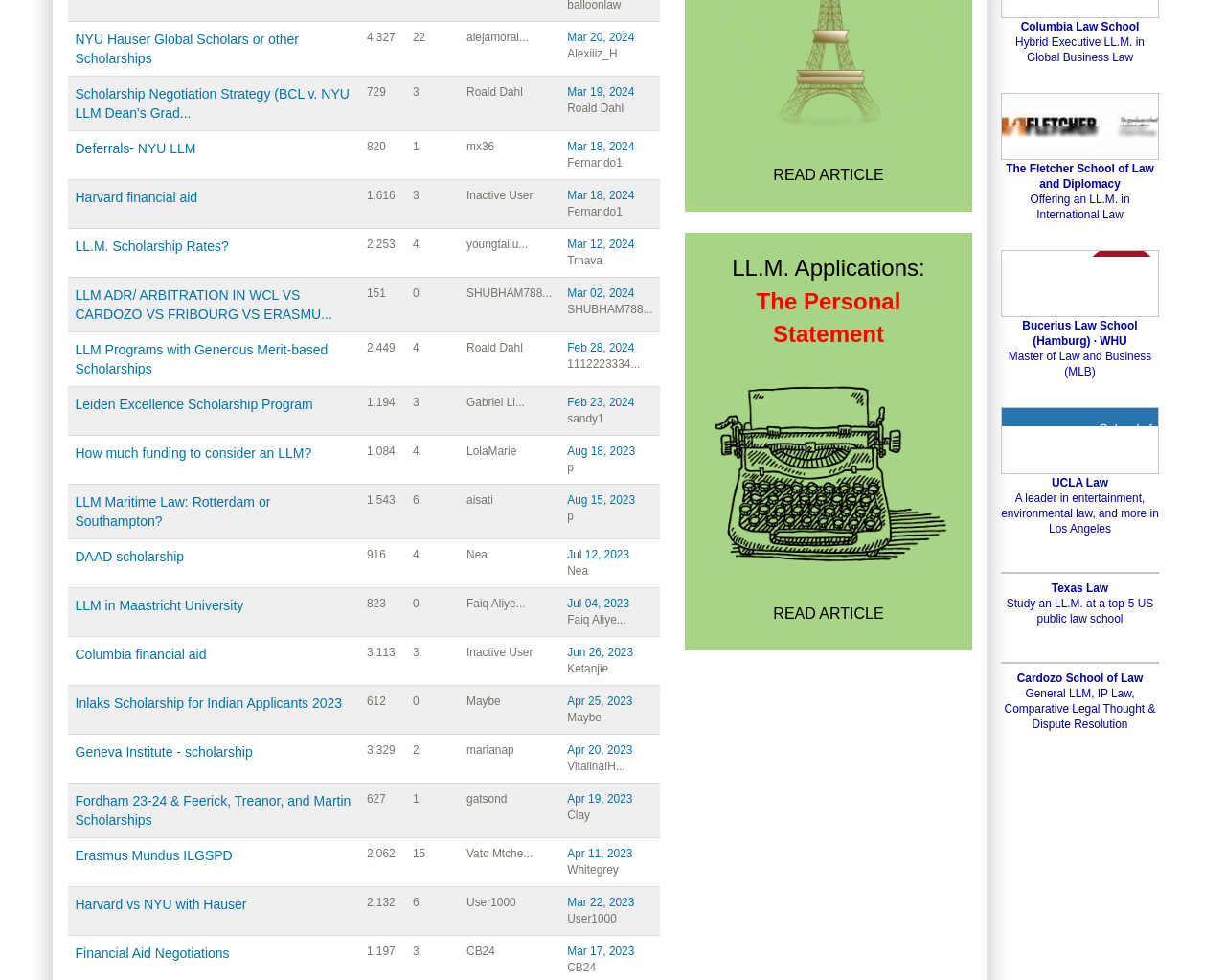Identify the bounding box coordinates of the section that should be clicked to achieve the task described: "Read more about Quin Rose".

None